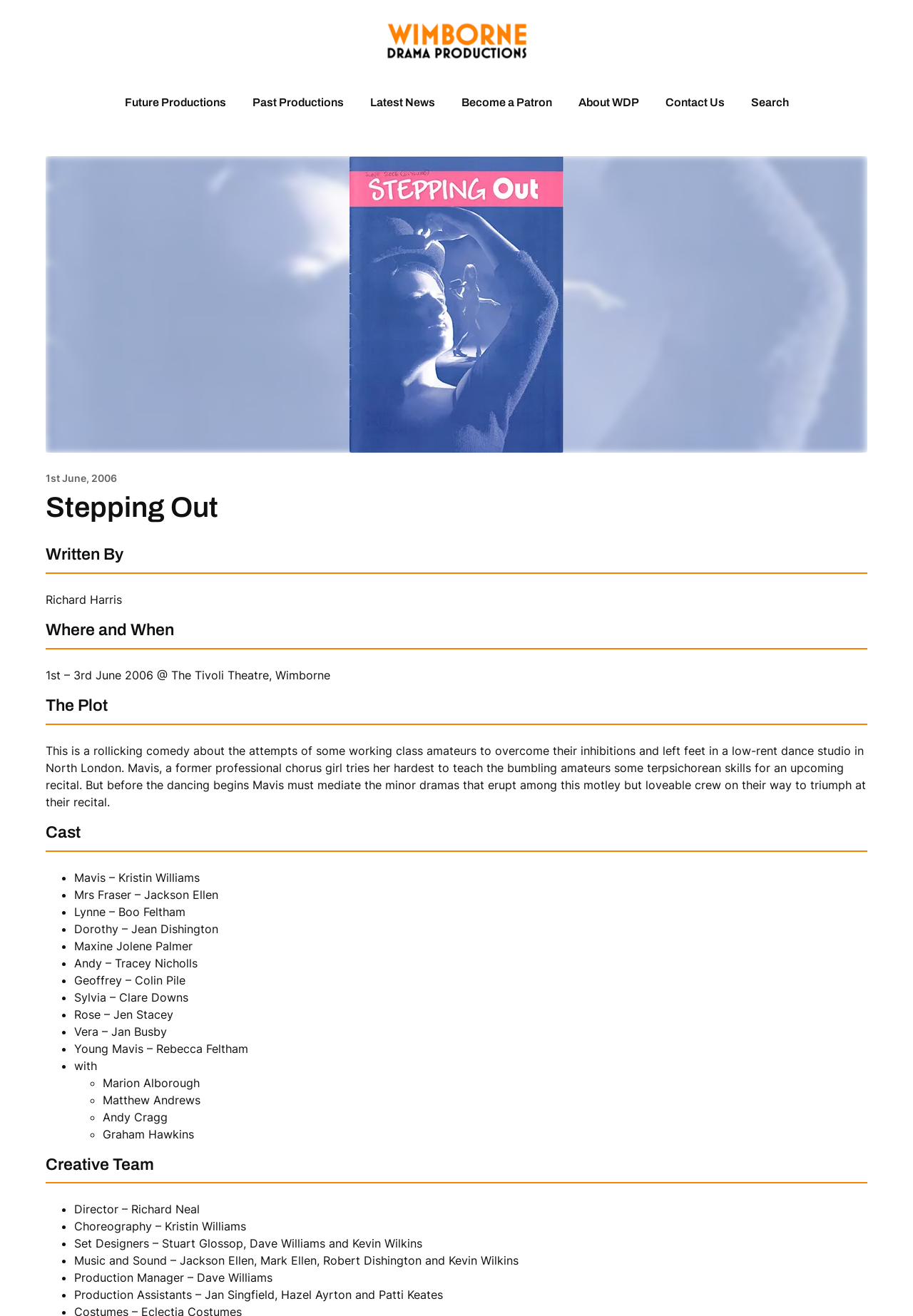Please identify the bounding box coordinates of the area that needs to be clicked to follow this instruction: "View About WDP".

[0.621, 0.06, 0.712, 0.097]